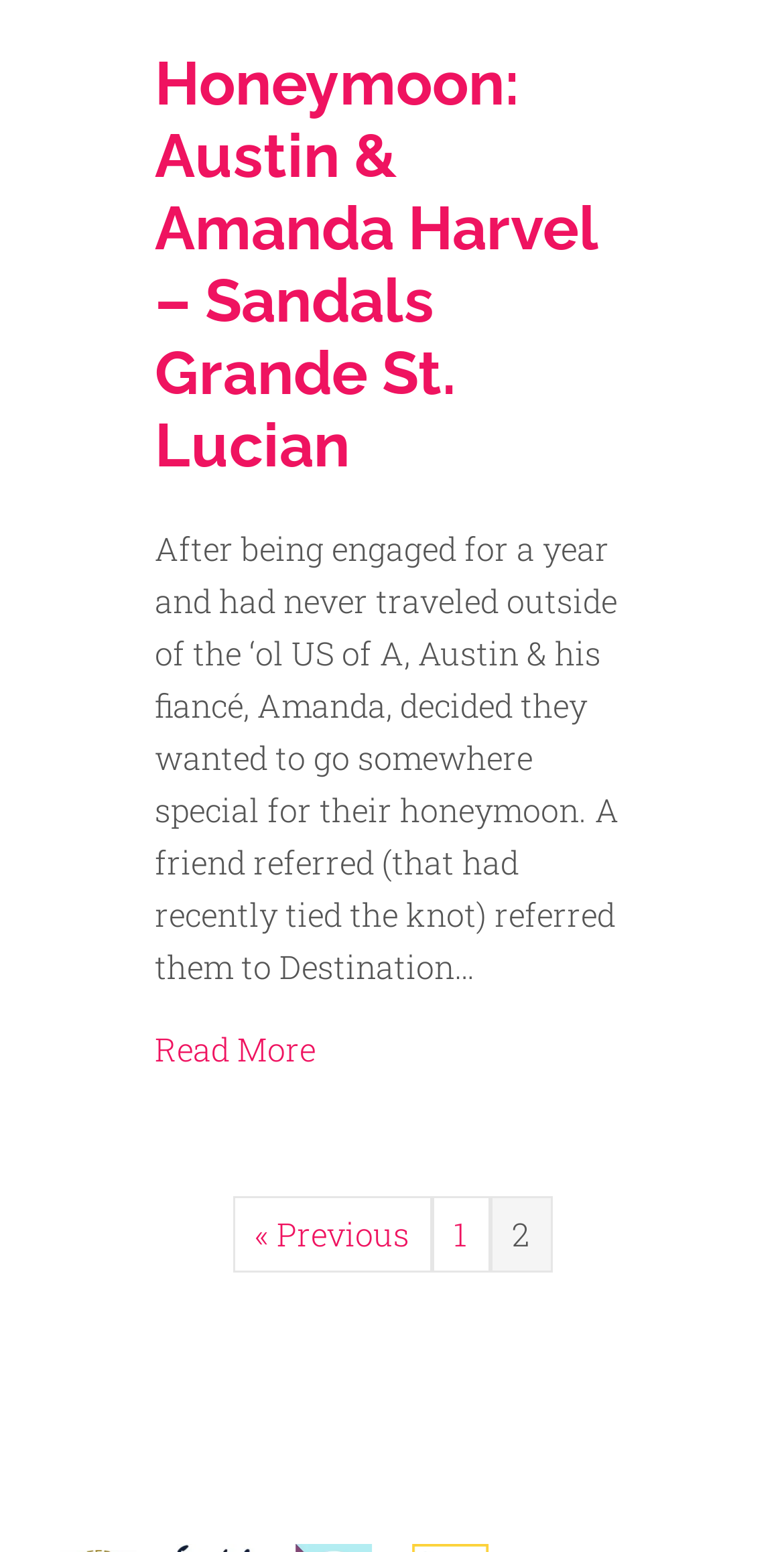What is the topic of the story?
Using the information from the image, answer the question thoroughly.

The topic of the story can be inferred from the text content of the StaticText element with the text 'After being engaged for a year and had never traveled outside of the ‘ol US of A, Austin & his fiancé, Amanda, decided they wanted to go somewhere special for their honeymoon.' which suggests that the story is about a couple's honeymoon plans.